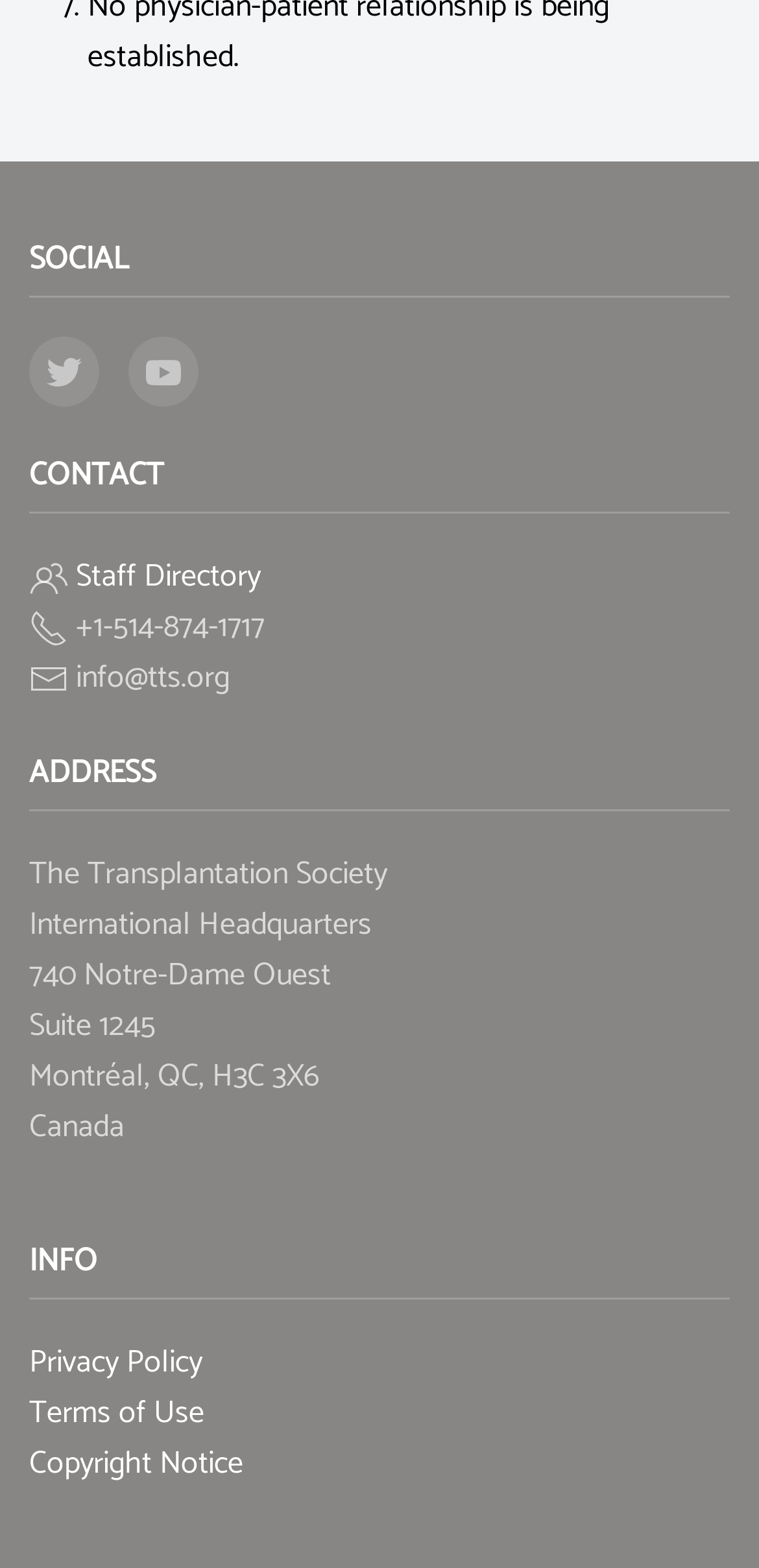What is the organization's address?
Please respond to the question with a detailed and thorough explanation.

I found the address by looking at the series of StaticText elements under the 'ADDRESS' heading, which provide the street address, suite number, city, province, postal code, and country.